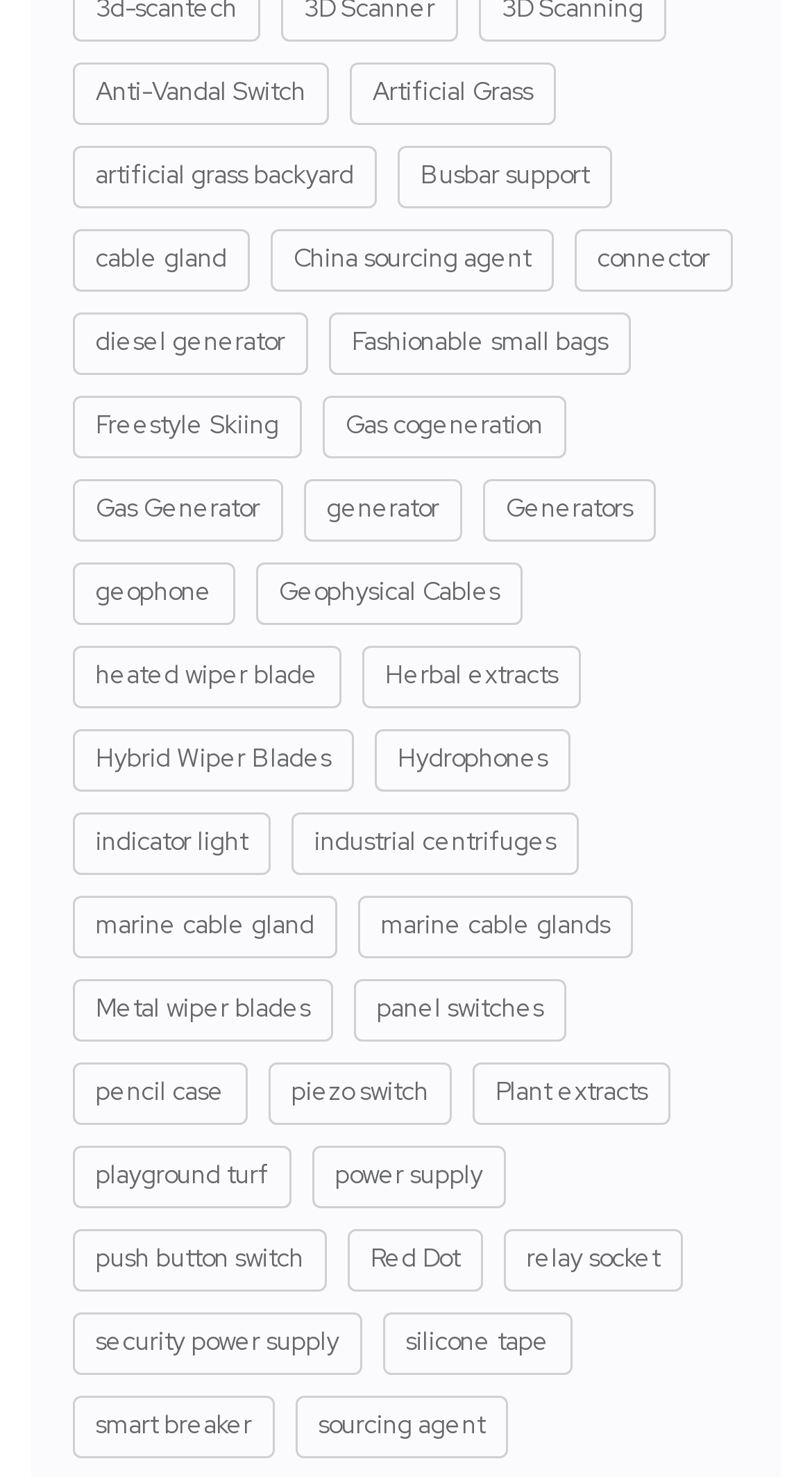Pinpoint the bounding box coordinates of the clickable area necessary to execute the following instruction: "Click on Anti-Vandal Switch". The coordinates should be given as four float numbers between 0 and 1, namely [left, top, right, bottom].

[0.09, 0.043, 0.405, 0.085]